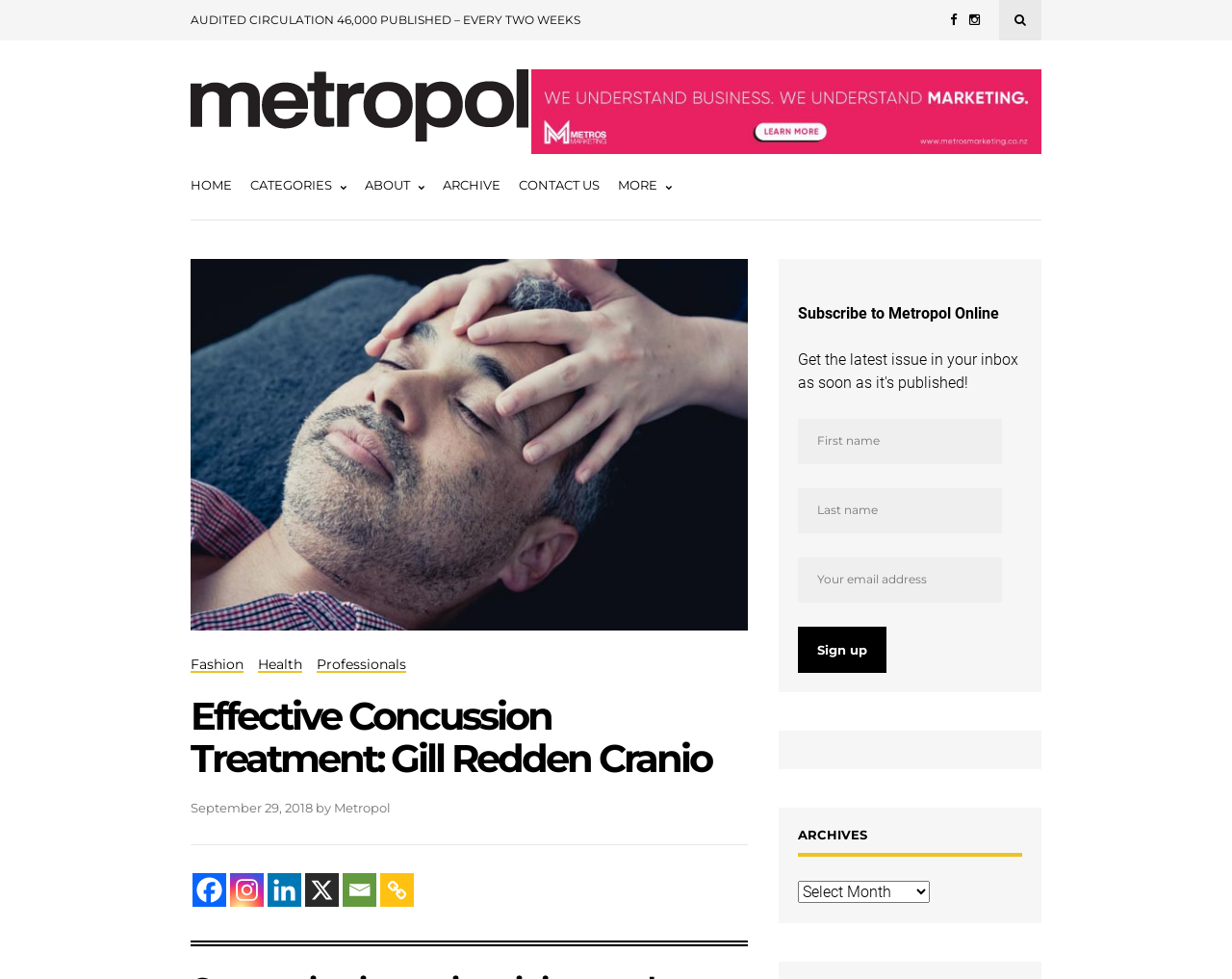Create a detailed narrative describing the layout and content of the webpage.

This webpage appears to be an article about effective concussion treatment by Gill Redden Cranio, published in Metropol. At the top of the page, there are several links, including "AUDITED CIRCULATION 46,000 PUBLISHED – EVERY TWO WEEKS", social media icons, and a Metropol logo. Below these links, there is a navigation menu with options such as "HOME", "CATEGORIES", "ABOUT", "ARCHIVE", "CONTACT US", and "MORE".

The main content of the article is located in the middle of the page, with a heading that reads "Effective Concussion Treatment: Gill Redden Cranio". Below the heading, there is an image of Gill Redden Cranio. The article is categorized under "Health" and has a publication date of September 29, 2018.

On the right side of the page, there are several links to other categories, including "Fashion", "Health", and "Professionals". Below these links, there is a section to subscribe to Metropol Online, which includes a form with fields for first name, last name, and email address, as well as a "Sign up" button.

At the bottom of the page, there is a section titled "ARCHIVES" with a dropdown menu to select archives. There are also social media links, including Facebook, Instagram, Linkedin, and Email, as well as a "Copy Link" option.